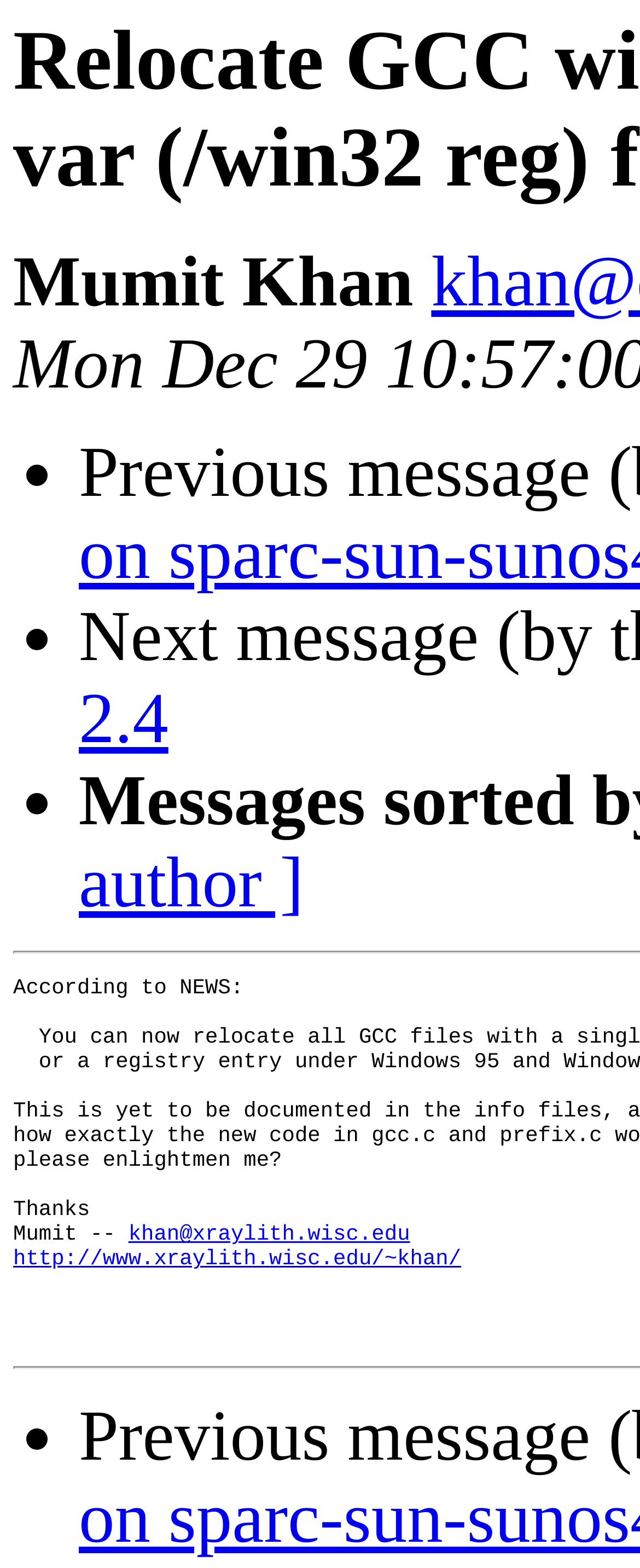Please find the main title text of this webpage.

Relocate GCC with a single environment var (/win32 reg) for 2.8.0?